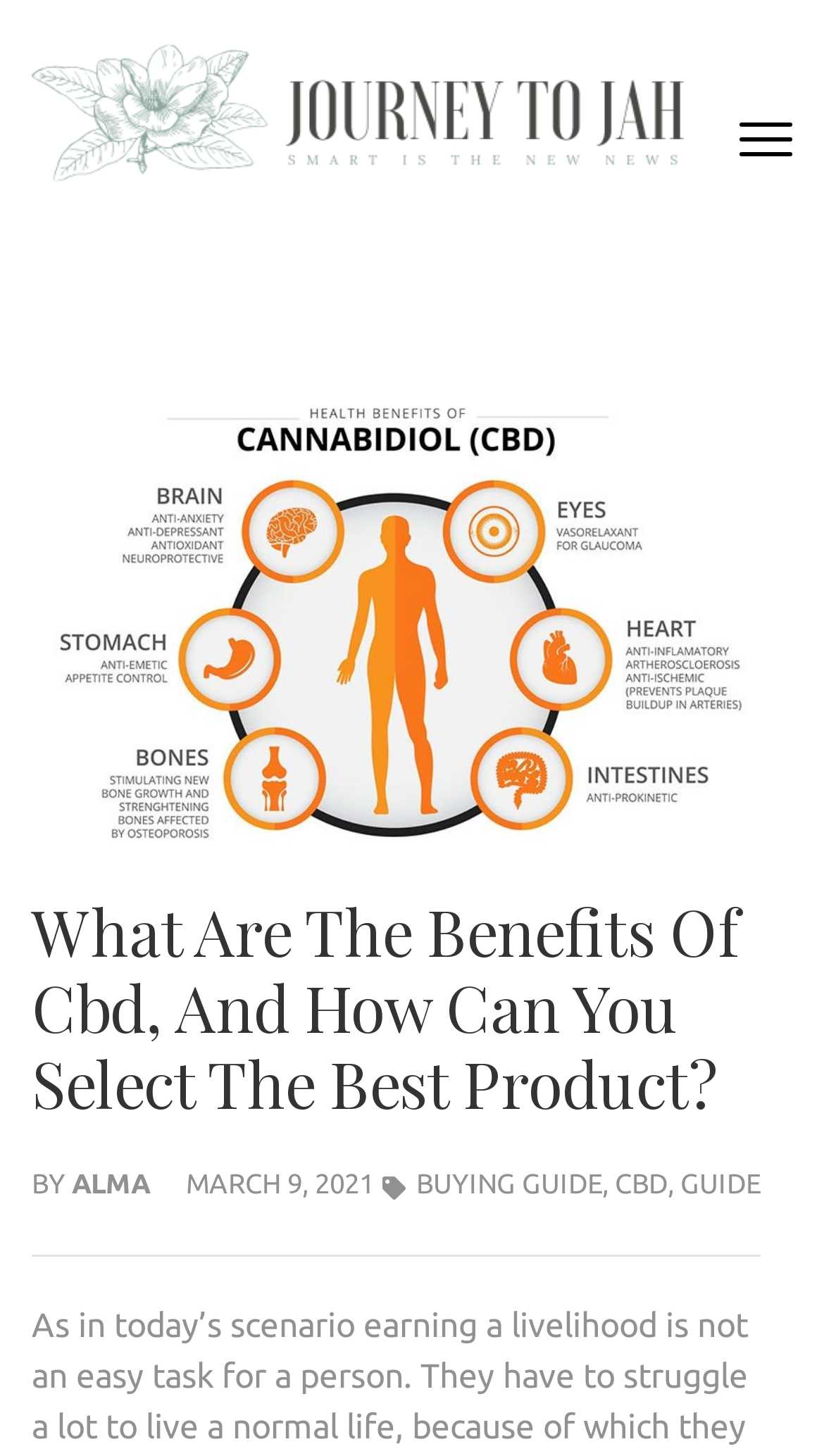Describe every aspect of the webpage comprehensively.

The webpage appears to be an article or blog post about the benefits of CBD and how to select the best product. At the top-left corner, there is a link to "Journey To Jah" accompanied by an image with the same name. Below this, there is a link to "JOURNEY TO JAH" in a slightly larger font size. 

To the right of these links, there is a static text "Smart is the New News". Below this text, there is a header section that spans almost the entire width of the page. The header contains the title of the article "What Are The Benefits Of Cbd, And How Can You Select The Best Product?" in a large font size. 

Below the title, there is a byline that reads "BY ALMA" followed by the date "MARCH 9, 2021" and a series of links to related topics, including "BUYING GUIDE", "CBD", and "GUIDE". These links are positioned in a horizontal row, with the date and byline information situated to the left of the links.